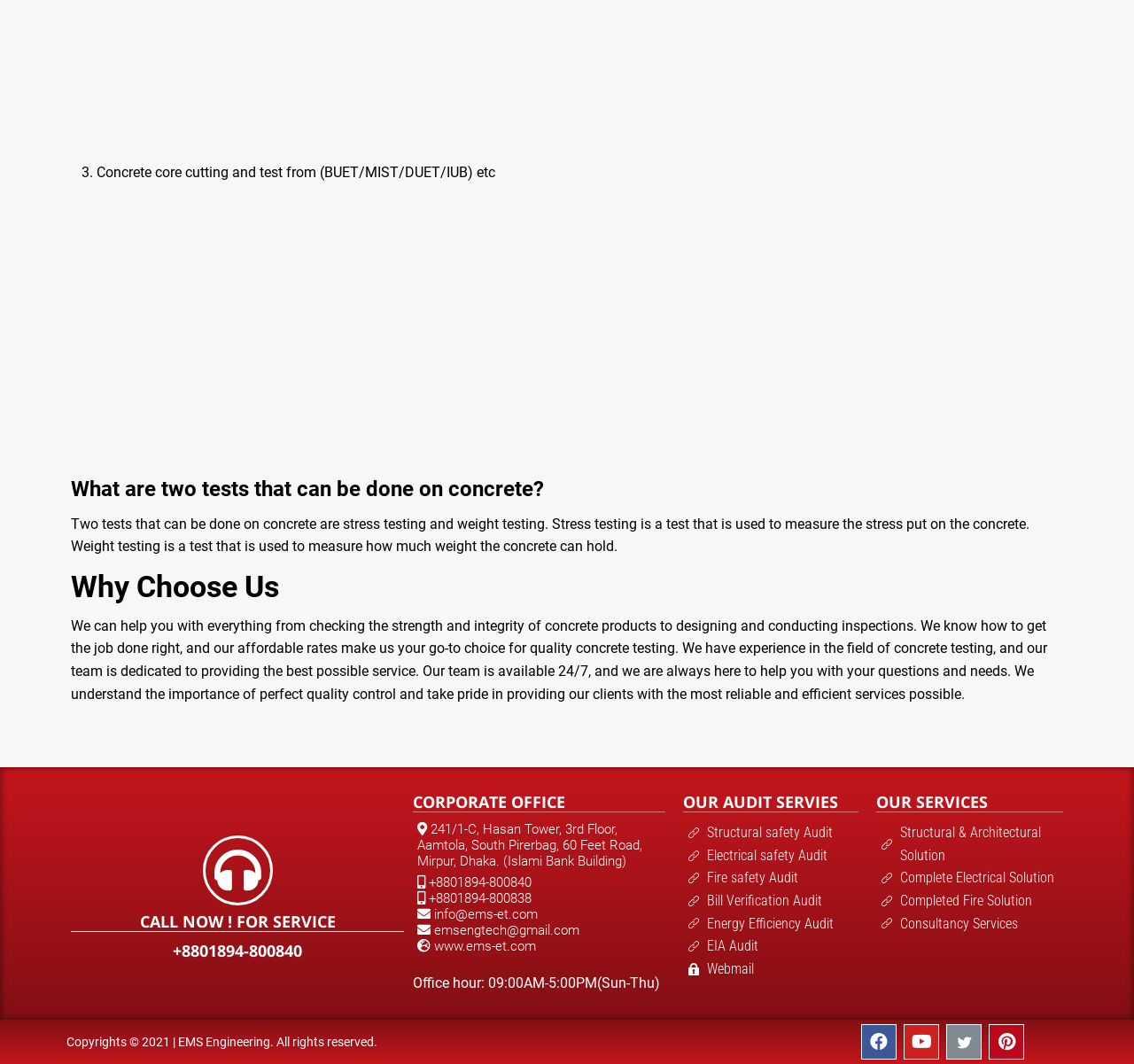What are the services provided by the company?
Based on the screenshot, respond with a single word or phrase.

Structural & Architectural Solution, Complete Electrical Solution, etc.